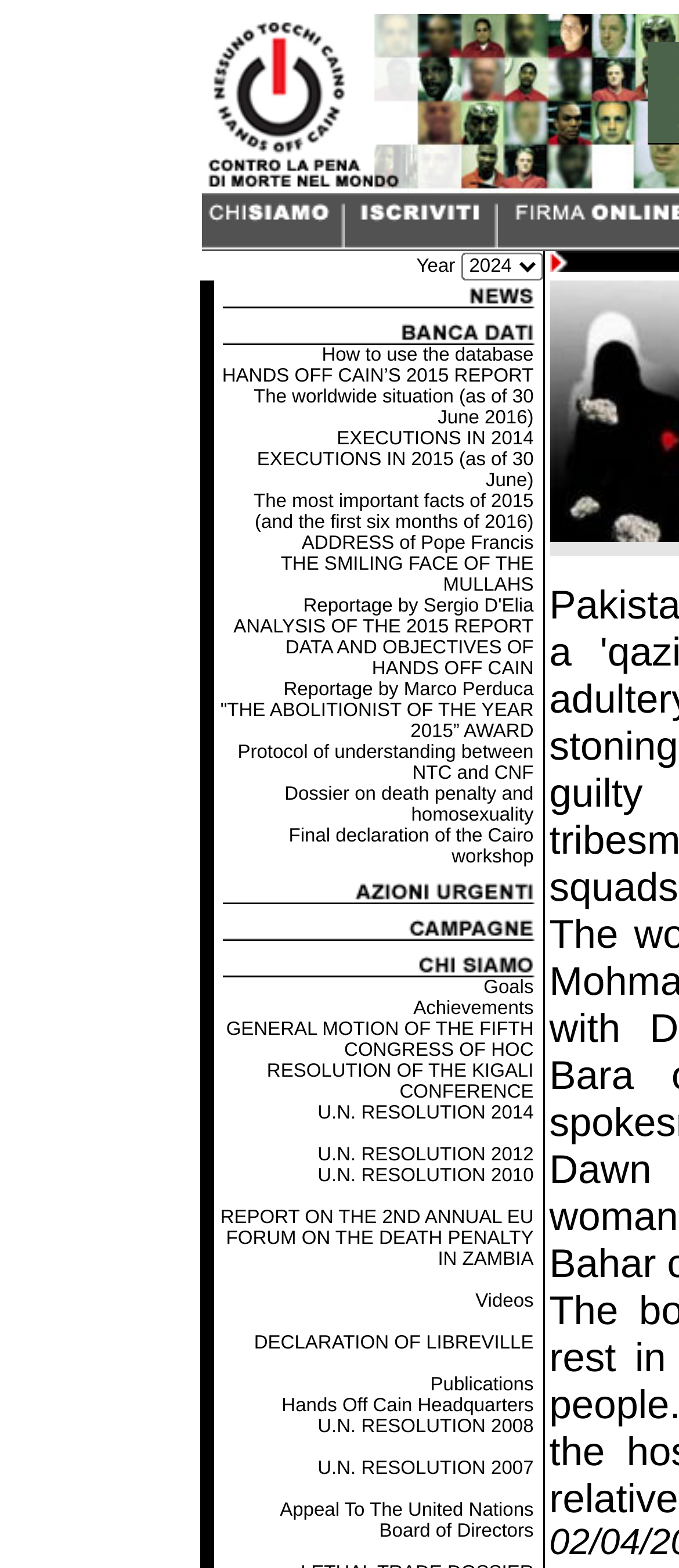Bounding box coordinates are specified in the format (top-left x, top-left y, bottom-right x, bottom-right y). All values are floating point numbers bounded between 0 and 1. Please provide the bounding box coordinate of the region this sentence describes: How to use the database

[0.474, 0.22, 0.786, 0.233]